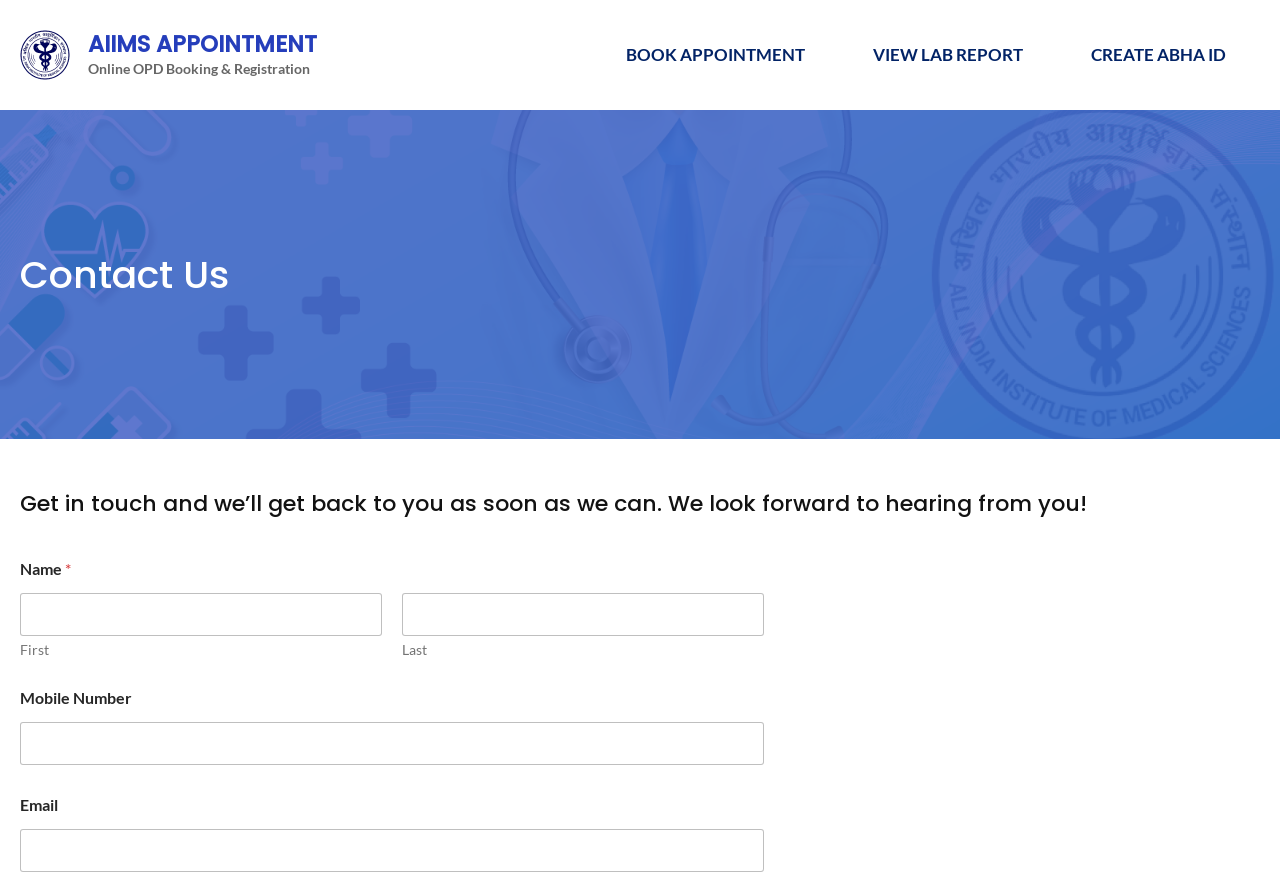Respond with a single word or short phrase to the following question: 
What is the text of the first link in the navigation?

BOOK APPOINTMENT